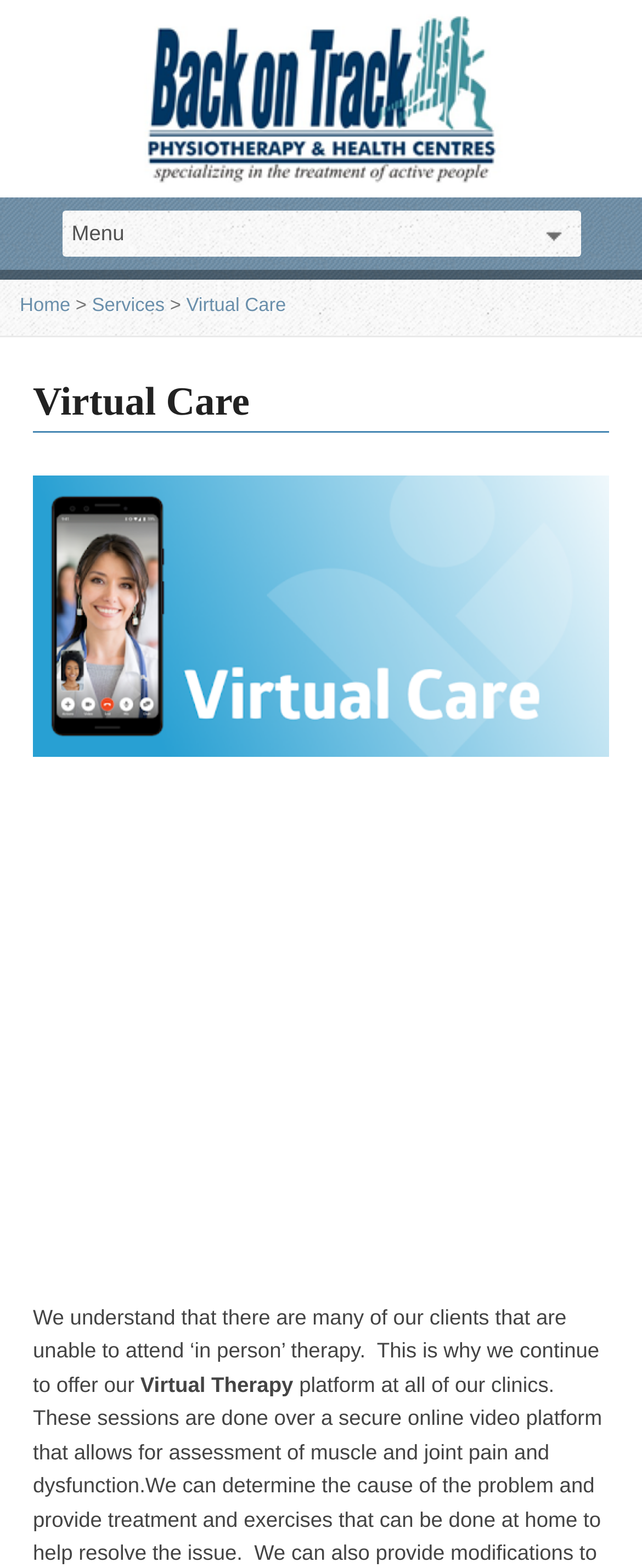Determine the bounding box coordinates in the format (top-left x, top-left y, bottom-right x, bottom-right y). Ensure all values are floating point numbers between 0 and 1. Identify the bounding box of the UI element described by: Services

[0.143, 0.189, 0.256, 0.202]